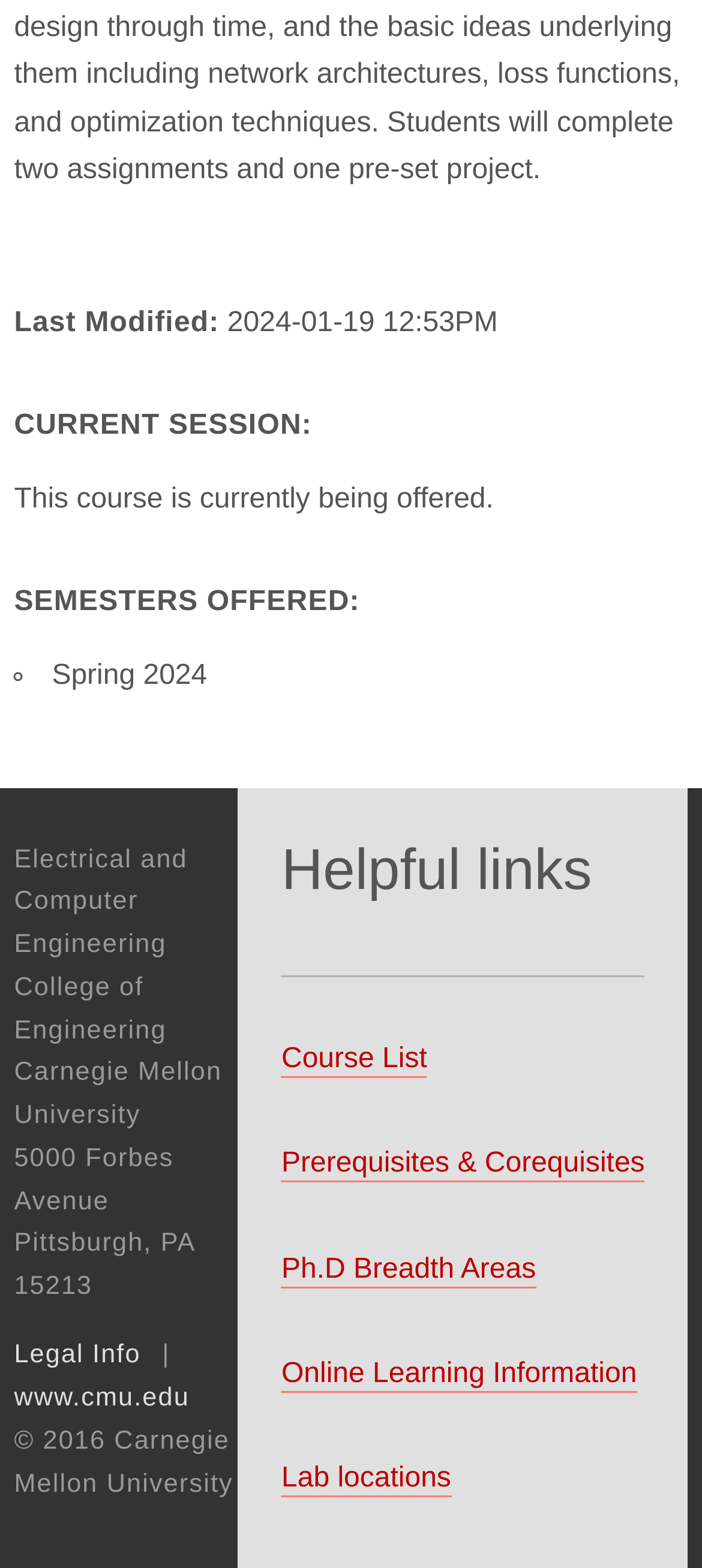What is the next semester the course will be offered?
Analyze the screenshot and provide a detailed answer to the question.

In the 'SEMESTERS OFFERED:' section, the webpage lists 'Spring 2024' as one of the semesters the course will be offered.